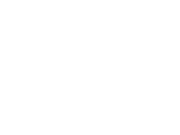Refer to the image and offer a detailed explanation in response to the question: What is the goal of ALEA's initiatives?

According to the caption, ALEA's initiatives, such as CBRF Instructor Classes and Dementia Specific Training, aim to foster an environment conducive to the wellbeing of both caregivers and residents, which suggests that the ultimate goal is to promote their overall wellbeing.